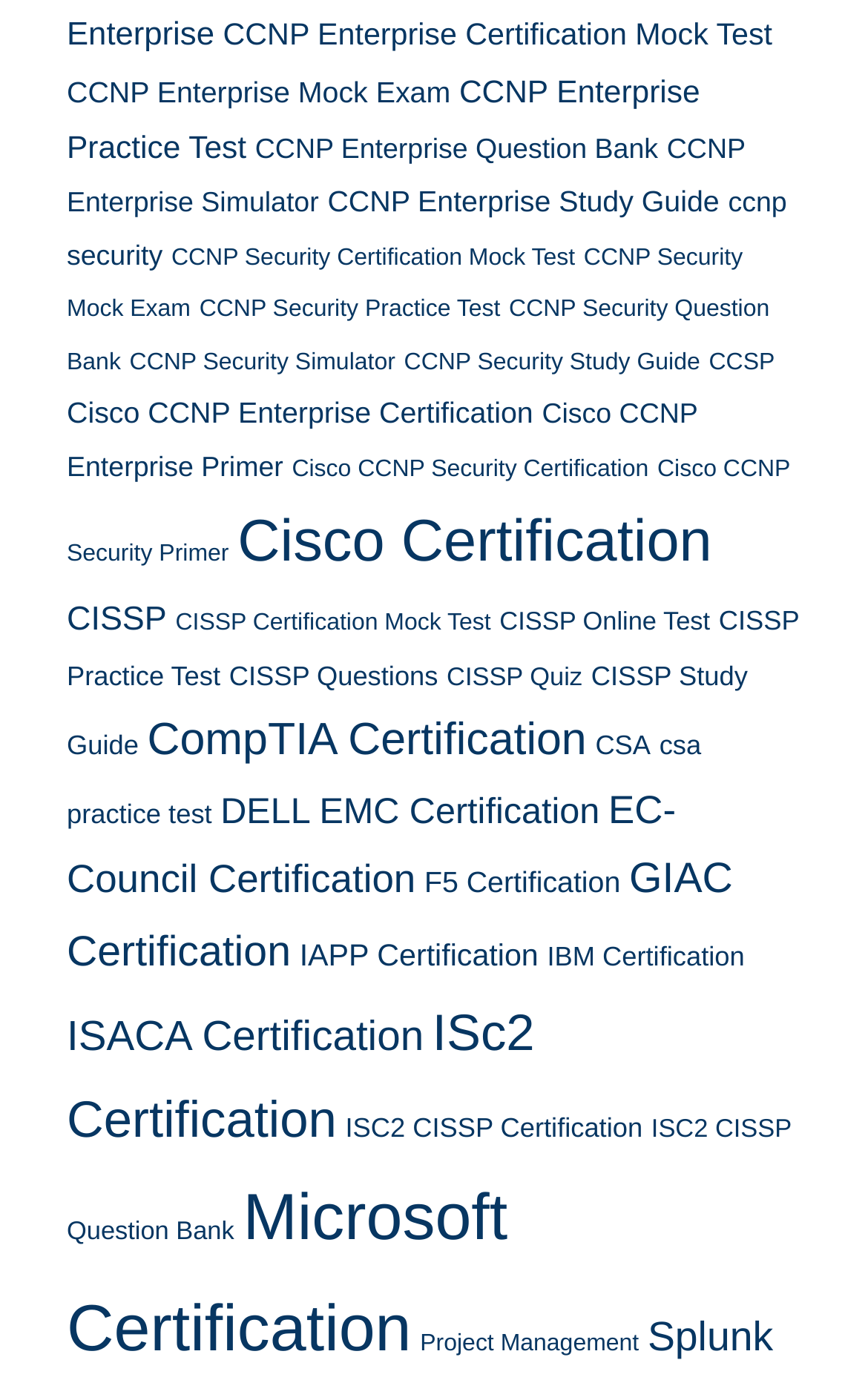Pinpoint the bounding box coordinates of the clickable element to carry out the following instruction: "Prepare for Microsoft Certification."

[0.077, 0.844, 0.585, 0.976]